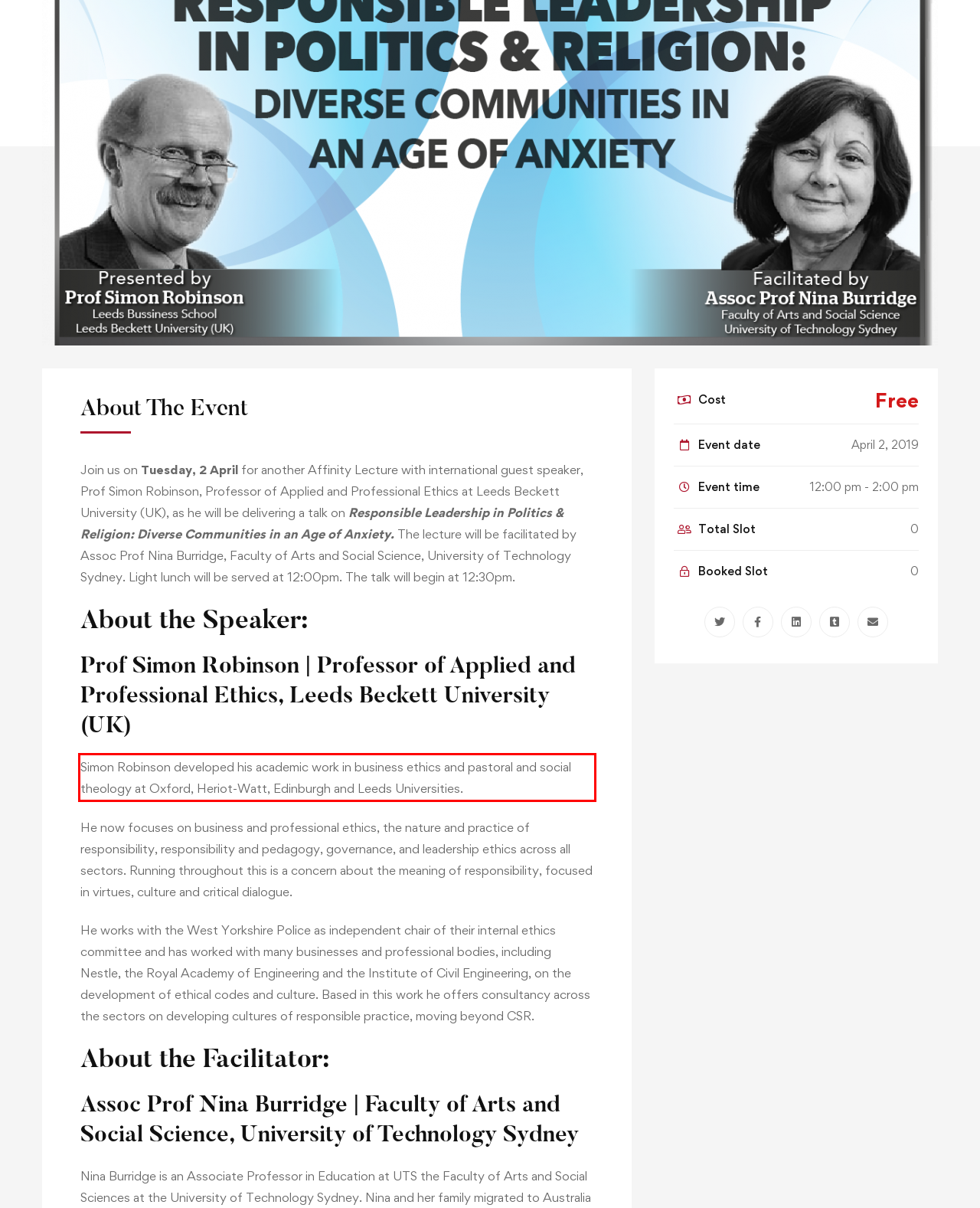You have a webpage screenshot with a red rectangle surrounding a UI element. Extract the text content from within this red bounding box.

Simon Robinson developed his academic work in business ethics and pastoral and social theology at Oxford, Heriot-Watt, Edinburgh and Leeds Universities.